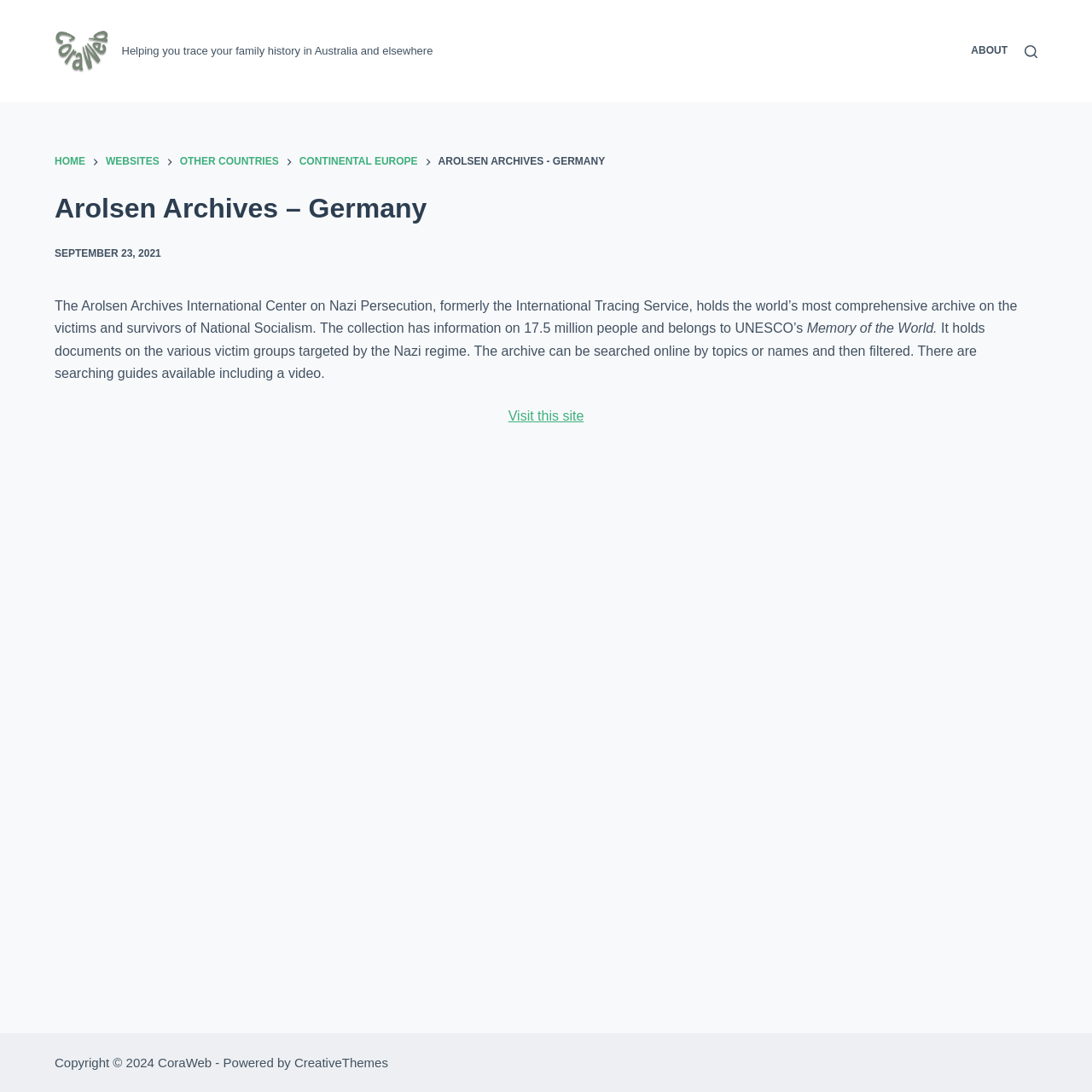Give a one-word or phrase response to the following question: What is the name of the organization that powers the website?

CreativeThemes